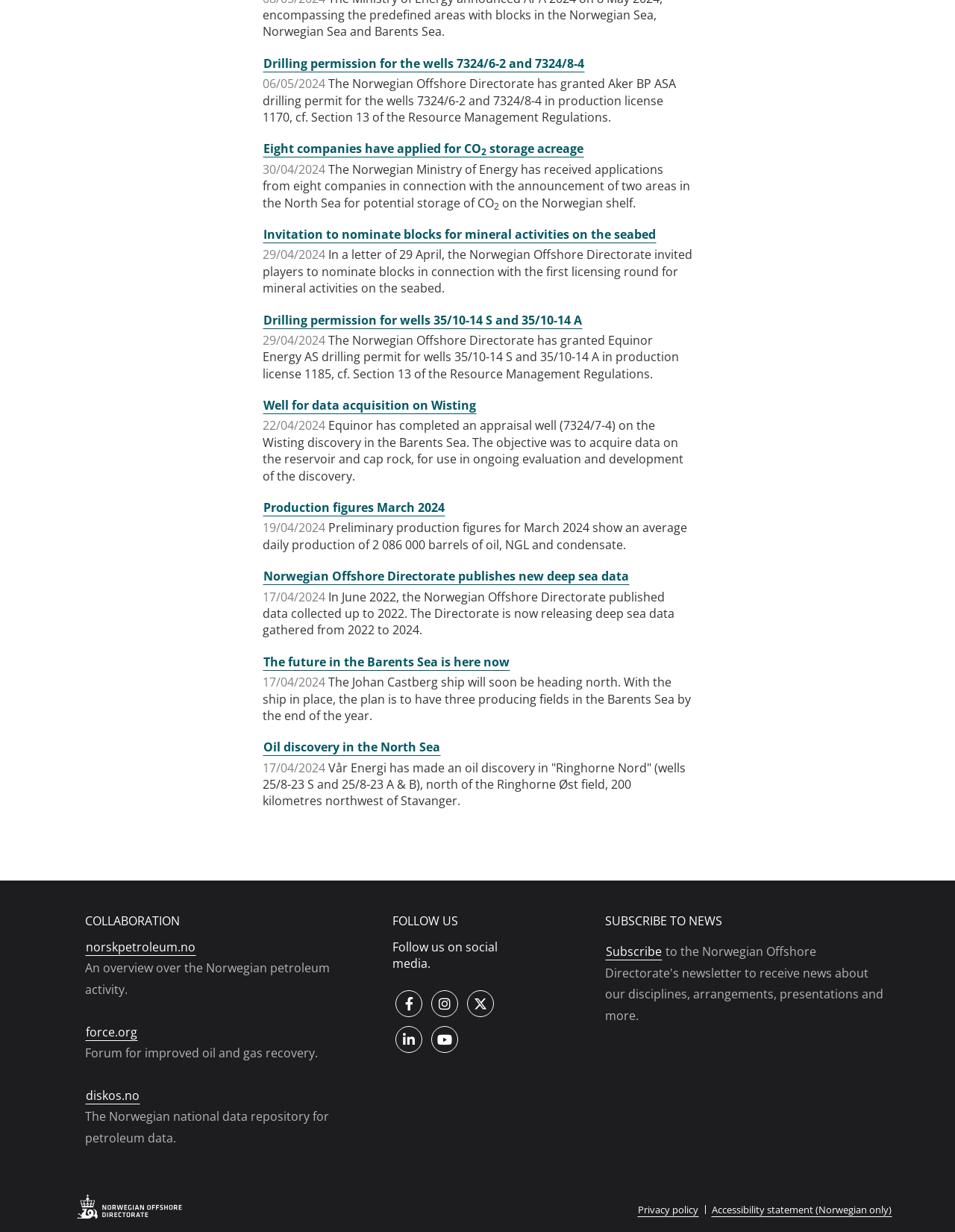Pinpoint the bounding box coordinates of the clickable area necessary to execute the following instruction: "Follow the Norwegian Offshore Directorate on Facebook". The coordinates should be given as four float numbers between 0 and 1, namely [left, top, right, bottom].

[0.414, 0.804, 0.442, 0.825]